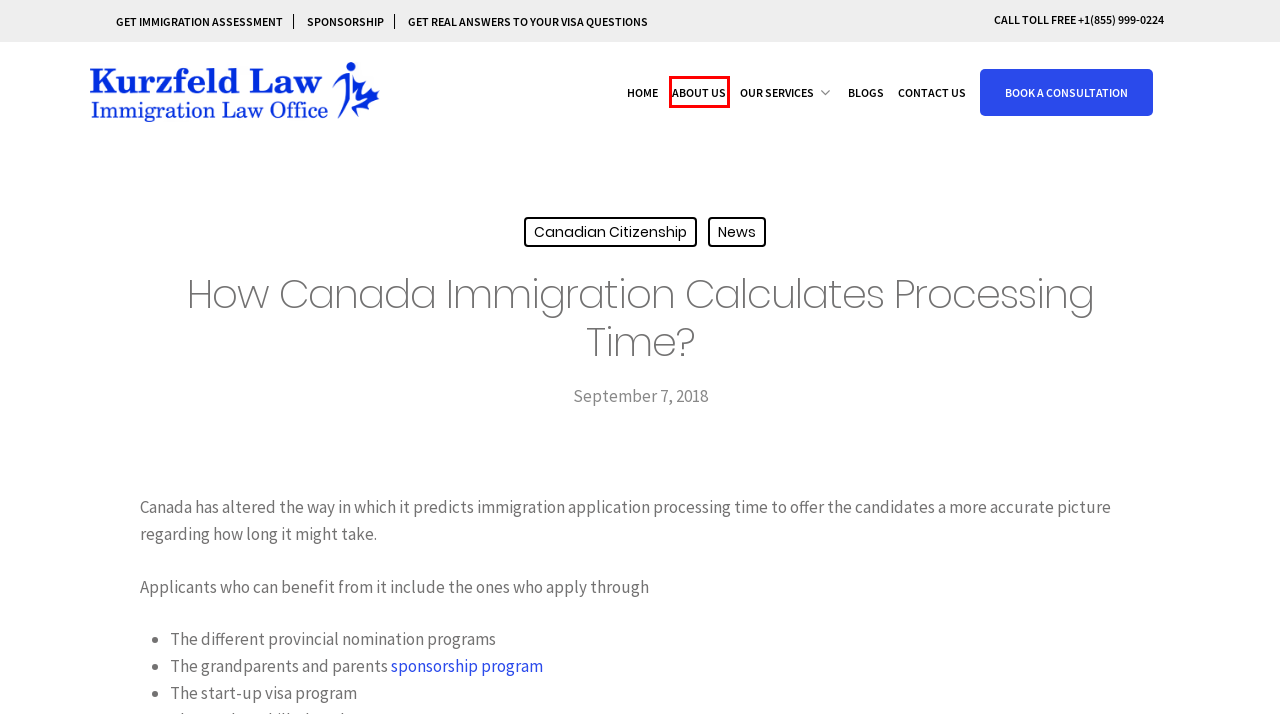Evaluate the webpage screenshot and identify the element within the red bounding box. Select the webpage description that best fits the new webpage after clicking the highlighted element. Here are the candidates:
A. Despite Changes, the Parents' Sponsorship Program is Still Luck-Based - ImmigrationWay
B. Toronto Immigration Law Firm - ImmigrationWay
C. Canadian Citizenship Archives - ImmigrationWay
D. Sponsorship Lawyer Services in Toronto - ImmigrationWay
E. ImmigrationWay - Contact Us
F. News Archives - ImmigrationWay
G. Immigration Assessment Form Canada | Law Office of Ronen Kurzfeld
H. Immigration News in Canada - Blog - Immigrationway.com

B